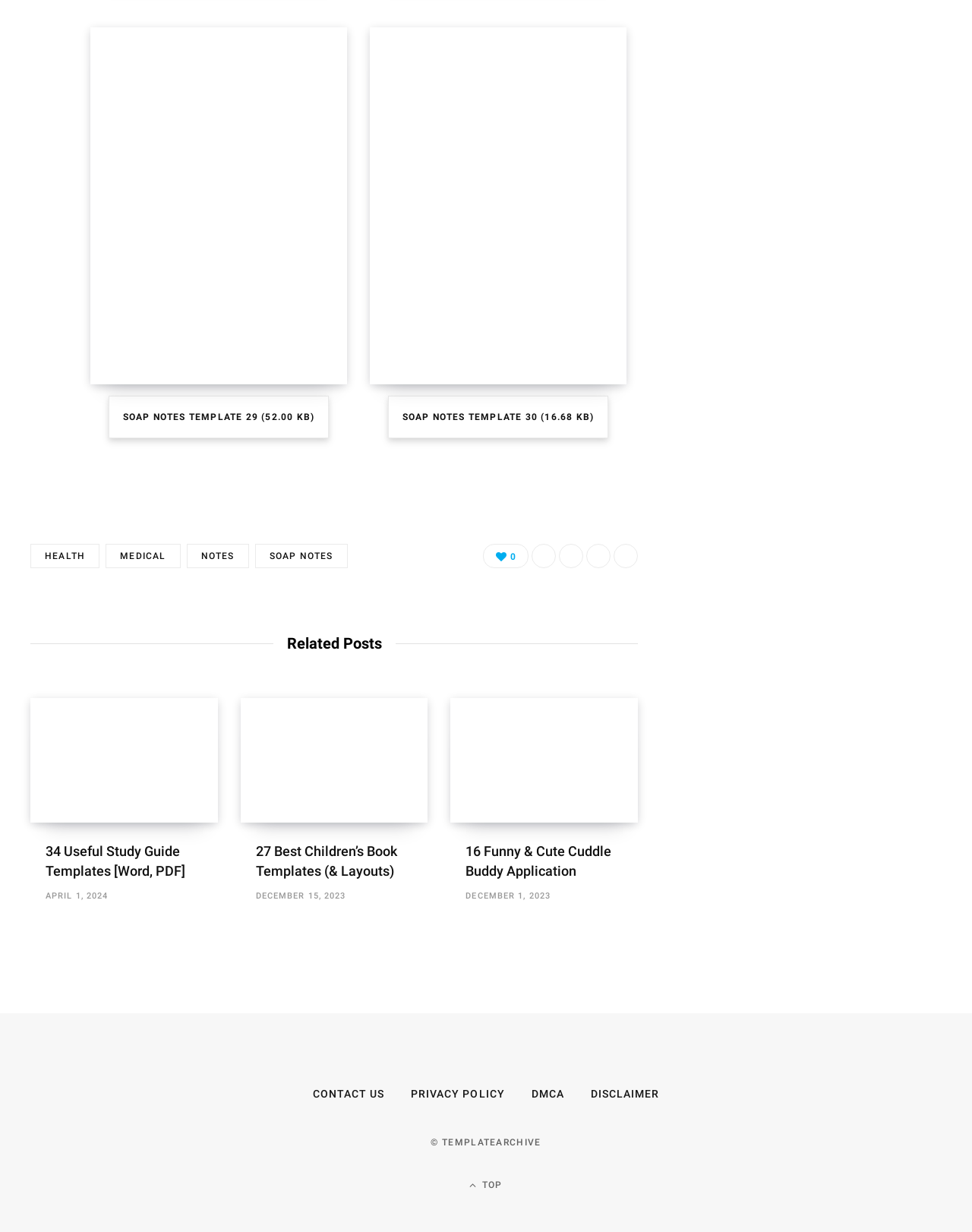Identify the bounding box coordinates of the section to be clicked to complete the task described by the following instruction: "View January 2013". The coordinates should be four float numbers between 0 and 1, formatted as [left, top, right, bottom].

None